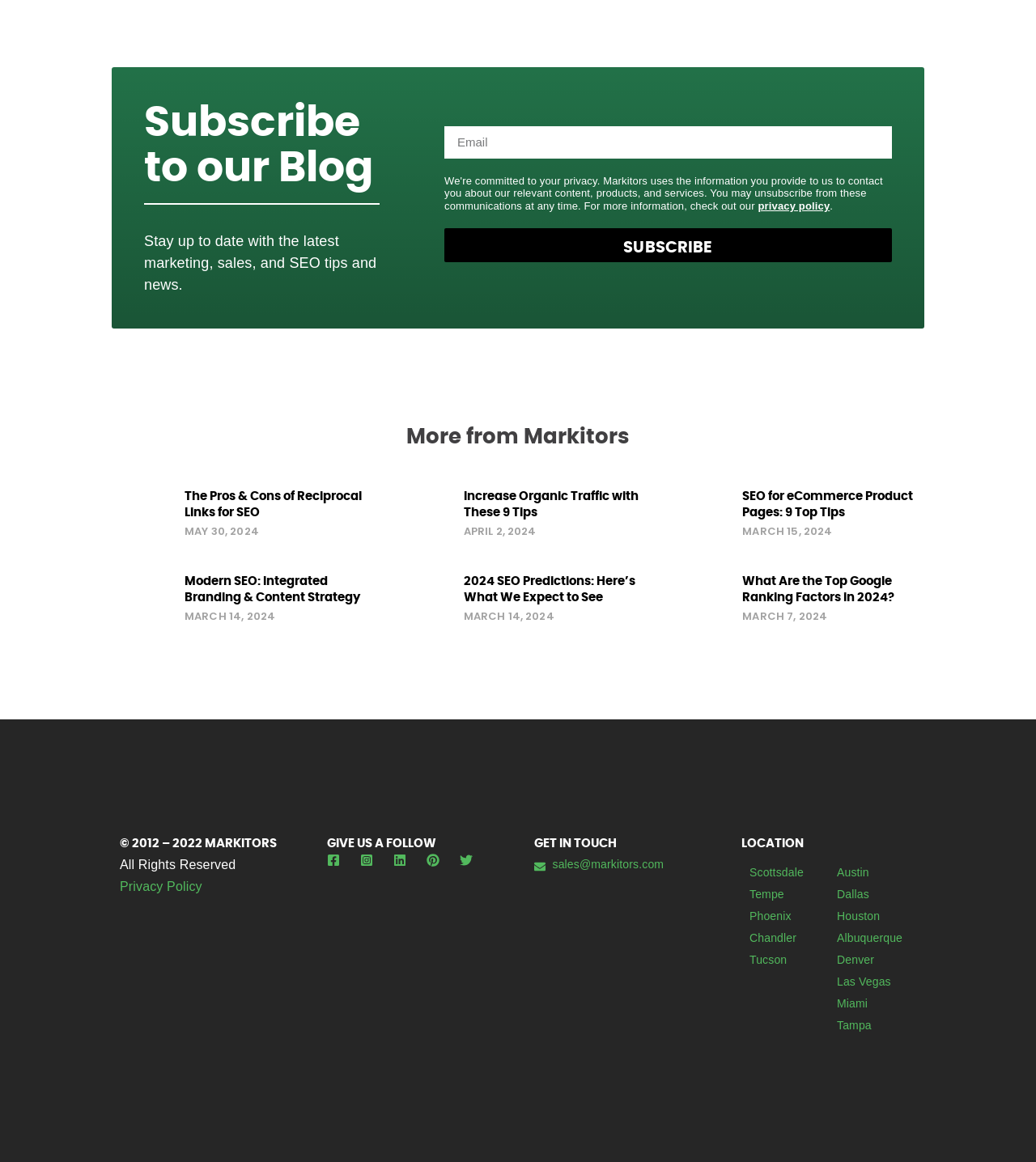Observe the image and answer the following question in detail: How many social media links are provided in the 'GIVE US A FOLLOW' section?

There are five social media links provided in the 'GIVE US A FOLLOW' section, each represented by an image and a link, allowing users to follow the website's social media accounts.